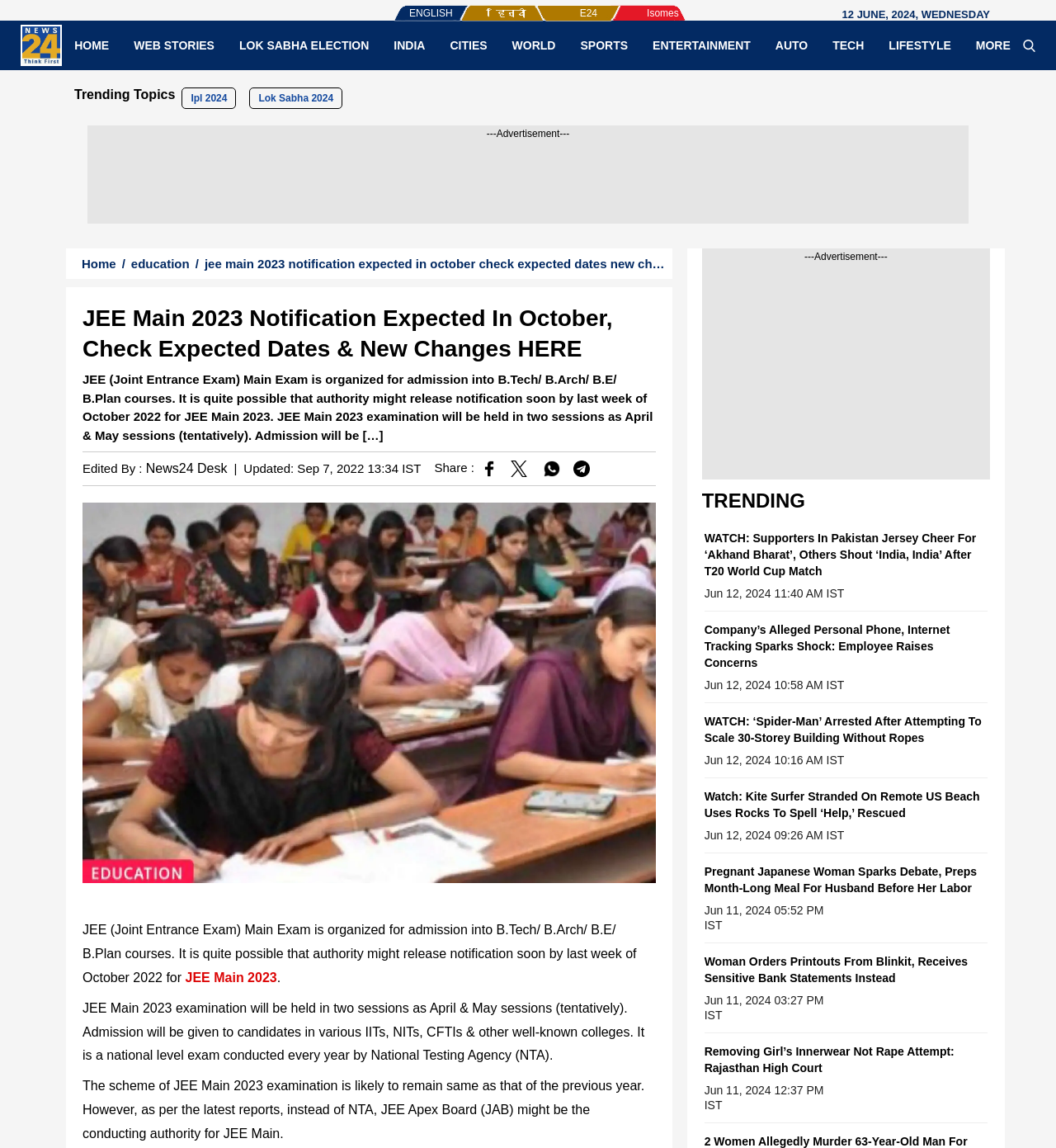Please find the bounding box coordinates of the element that needs to be clicked to perform the following instruction: "Click on the 'news24 logo' link". The bounding box coordinates should be four float numbers between 0 and 1, represented as [left, top, right, bottom].

[0.02, 0.018, 0.059, 0.061]